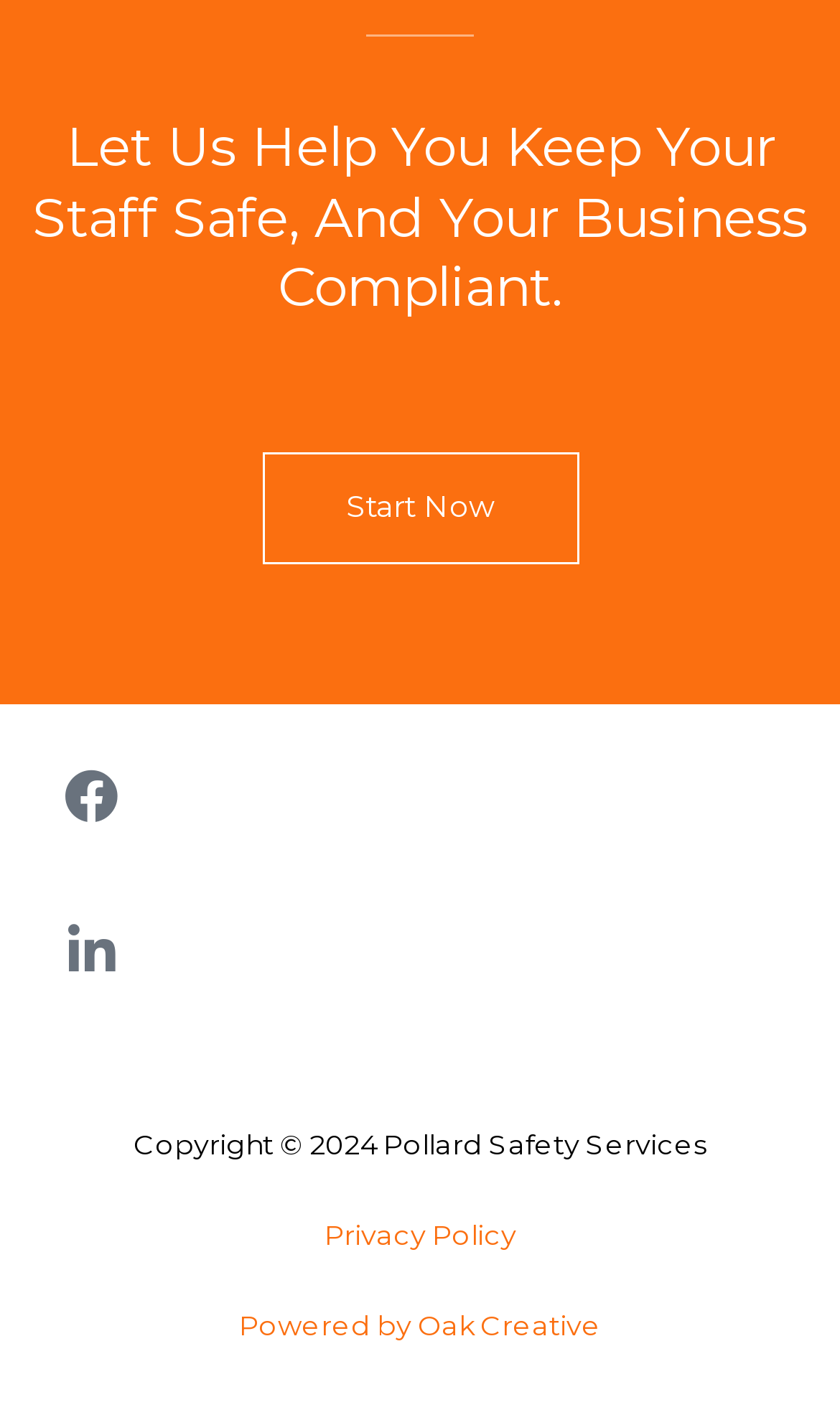How many links are there in the footer?
Please provide a single word or phrase based on the screenshot.

3